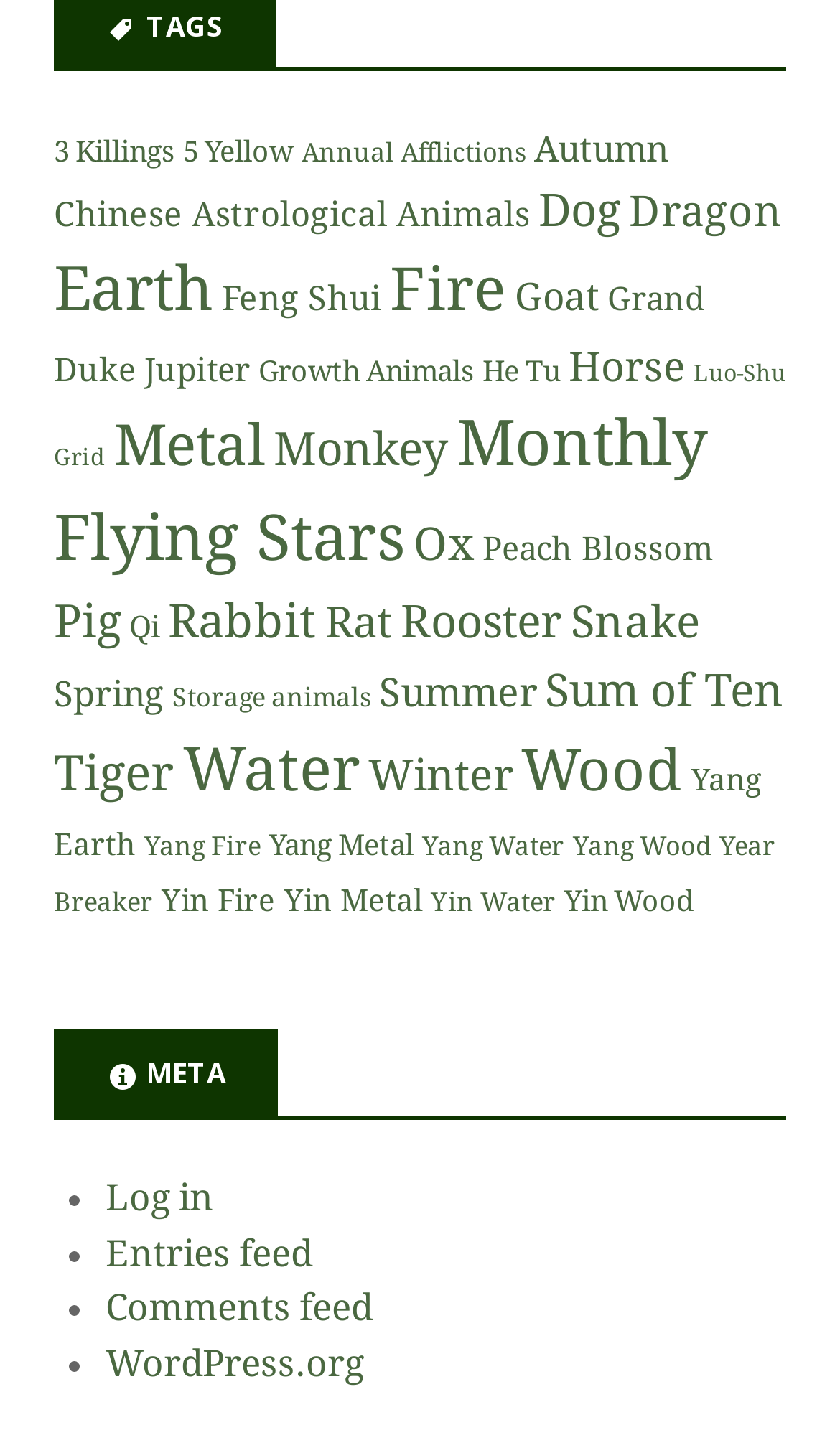Give a one-word or short phrase answer to this question: 
What is the first link on the webpage?

3 Killings